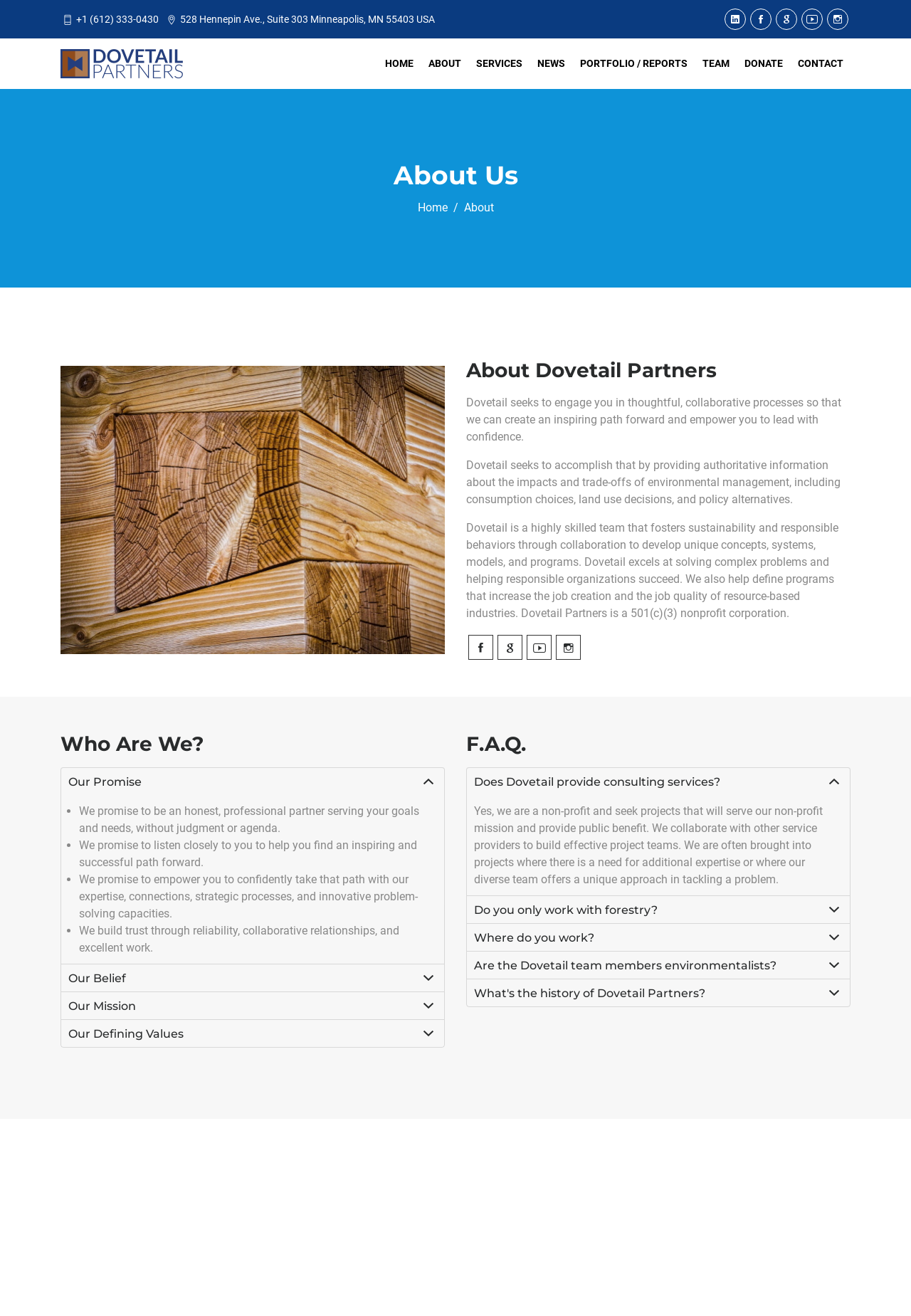Identify the bounding box coordinates of the region that should be clicked to execute the following instruction: "Click the FAQ link".

[0.512, 0.556, 0.934, 0.575]